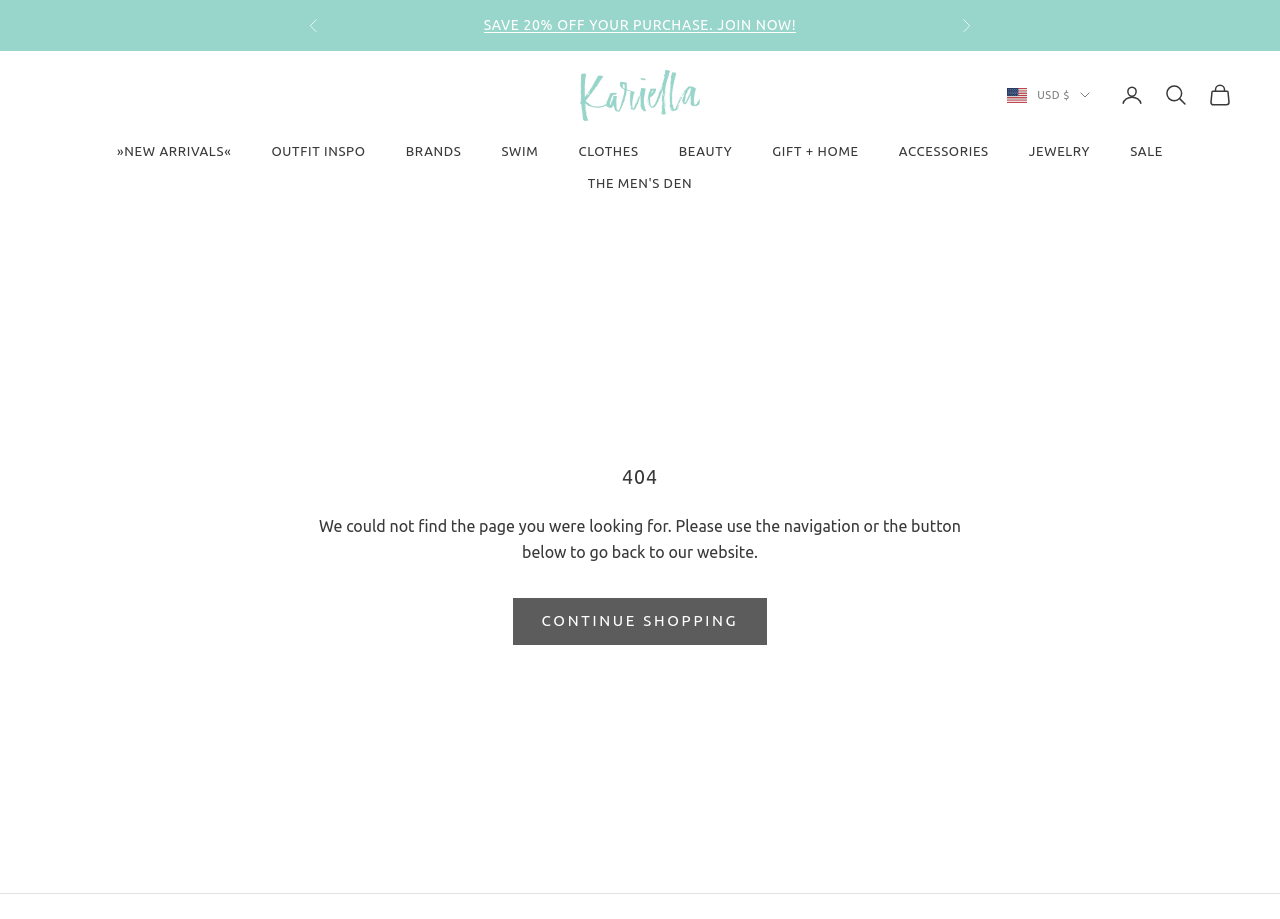Identify the bounding box coordinates necessary to click and complete the given instruction: "Click the 'SAVE 20% OFF YOUR PURCHASE. JOIN NOW!' link".

[0.378, 0.018, 0.622, 0.036]